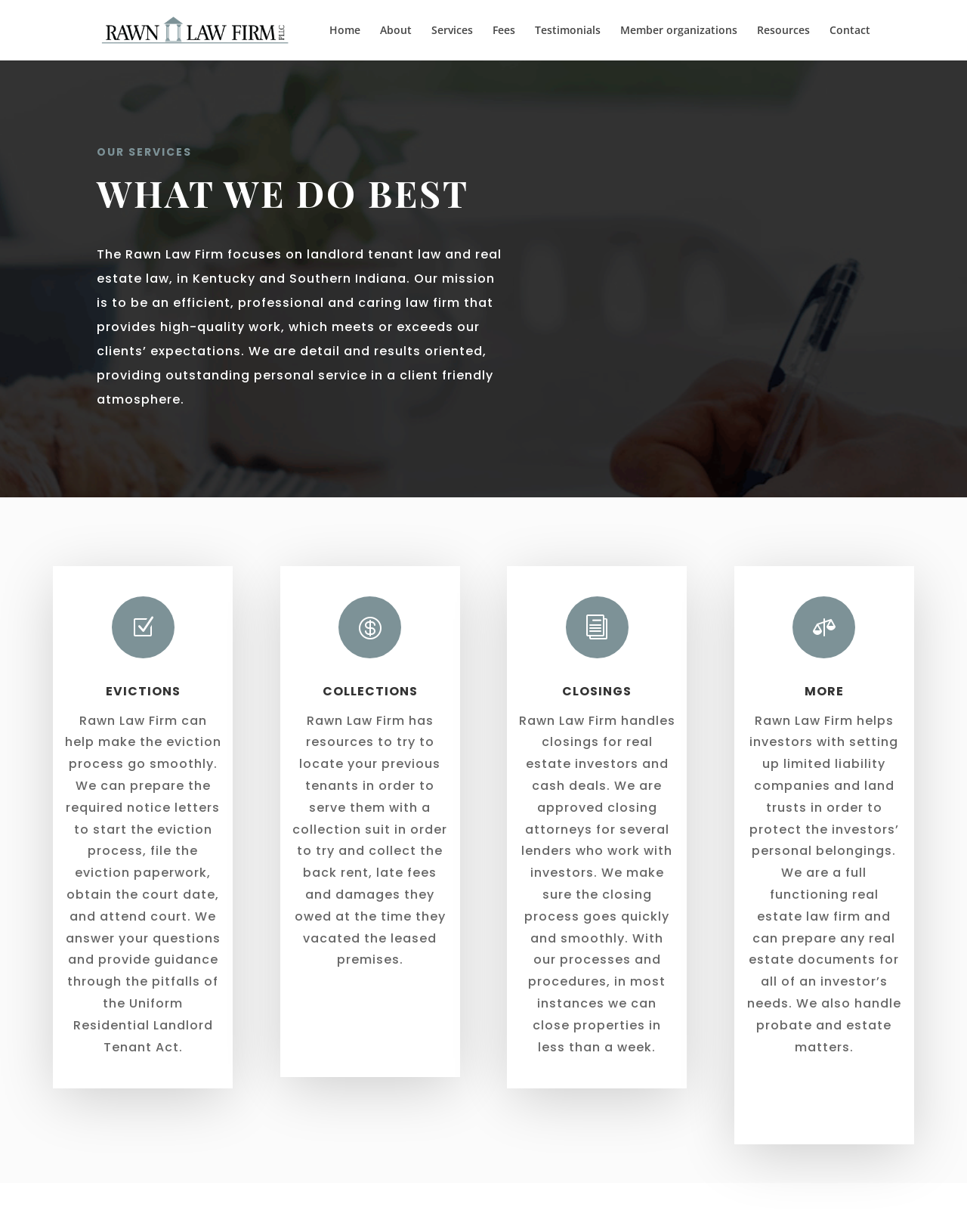Can you find the bounding box coordinates of the area I should click to execute the following instruction: "search for something"?

[0.1, 0.0, 0.9, 0.001]